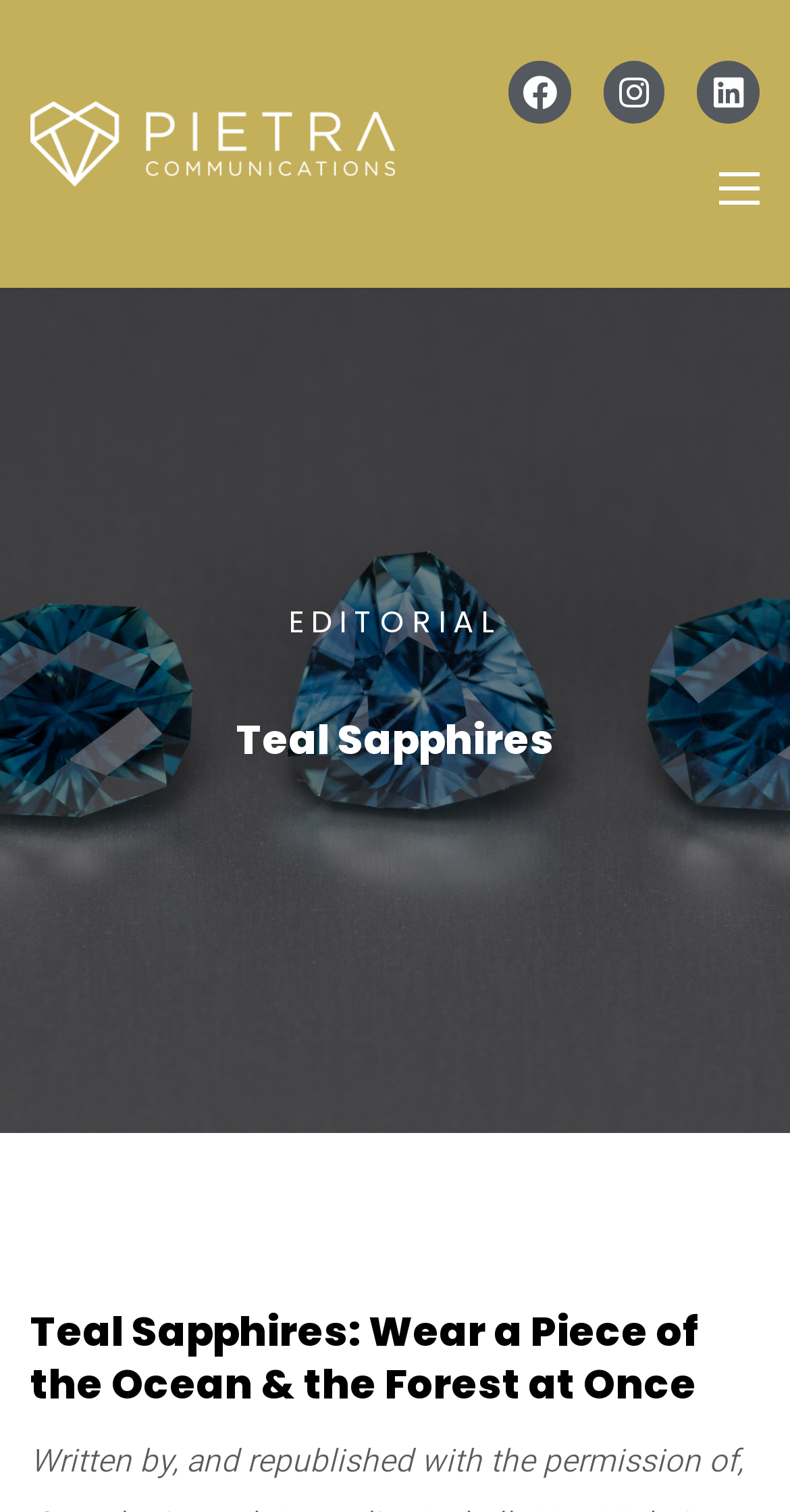What is the tagline of Teal Sapphires?
Examine the image and provide an in-depth answer to the question.

The tagline can be found in the heading element with bounding box coordinates [0.038, 0.863, 0.962, 0.932]. This element is a child of the root element and has the text 'Teal Sapphires: Wear a Piece of the Ocean & the Forest at Once'.